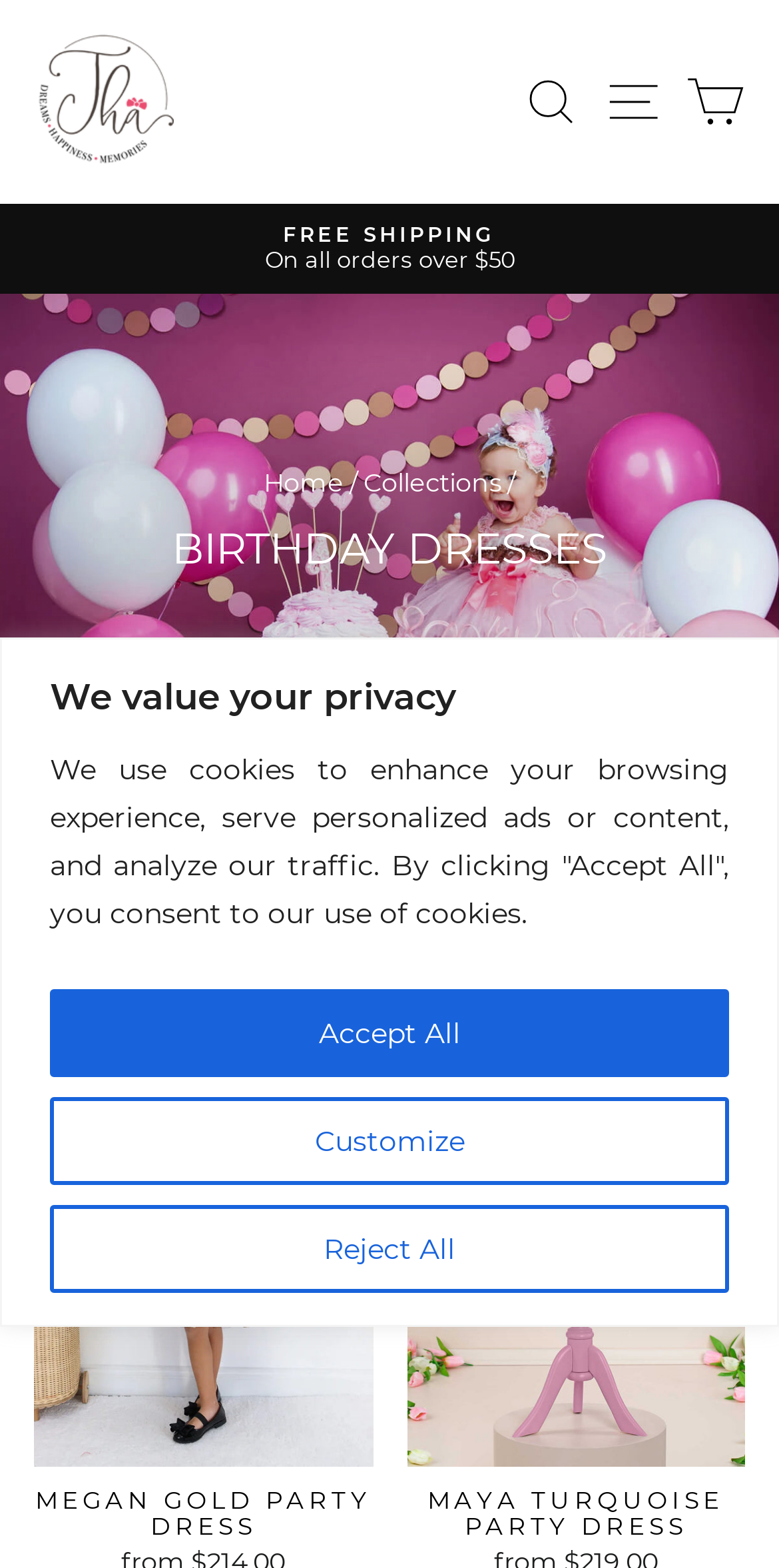Locate the bounding box coordinates of the clickable region to complete the following instruction: "Sort products."

[0.518, 0.536, 0.956, 0.592]